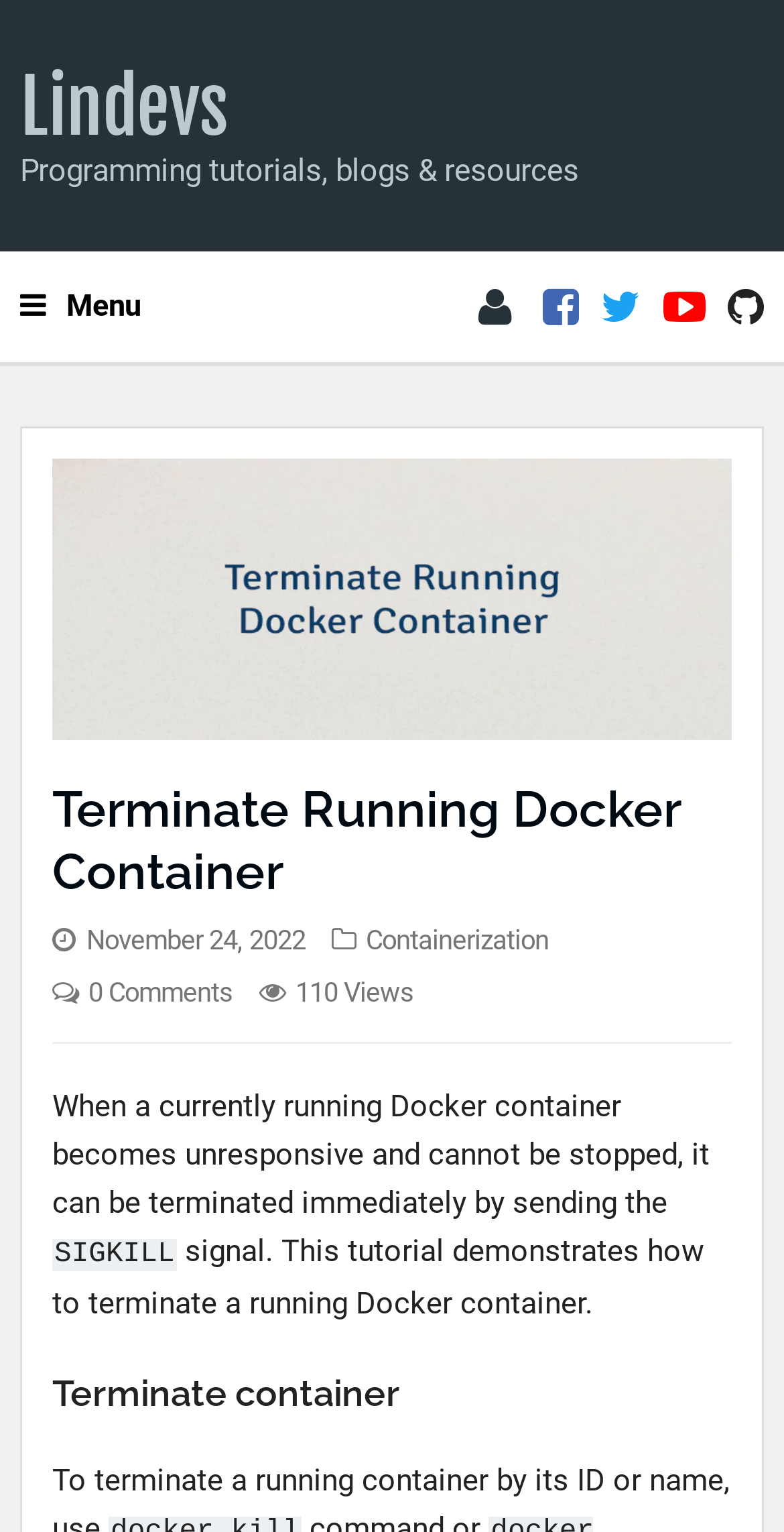What is the category of the article?
Please use the image to provide an in-depth answer to the question.

I found the category by looking at the list item element with the bounding box coordinates [0.423, 0.597, 0.7, 0.632], which contains a link element with the text 'Containerization'.